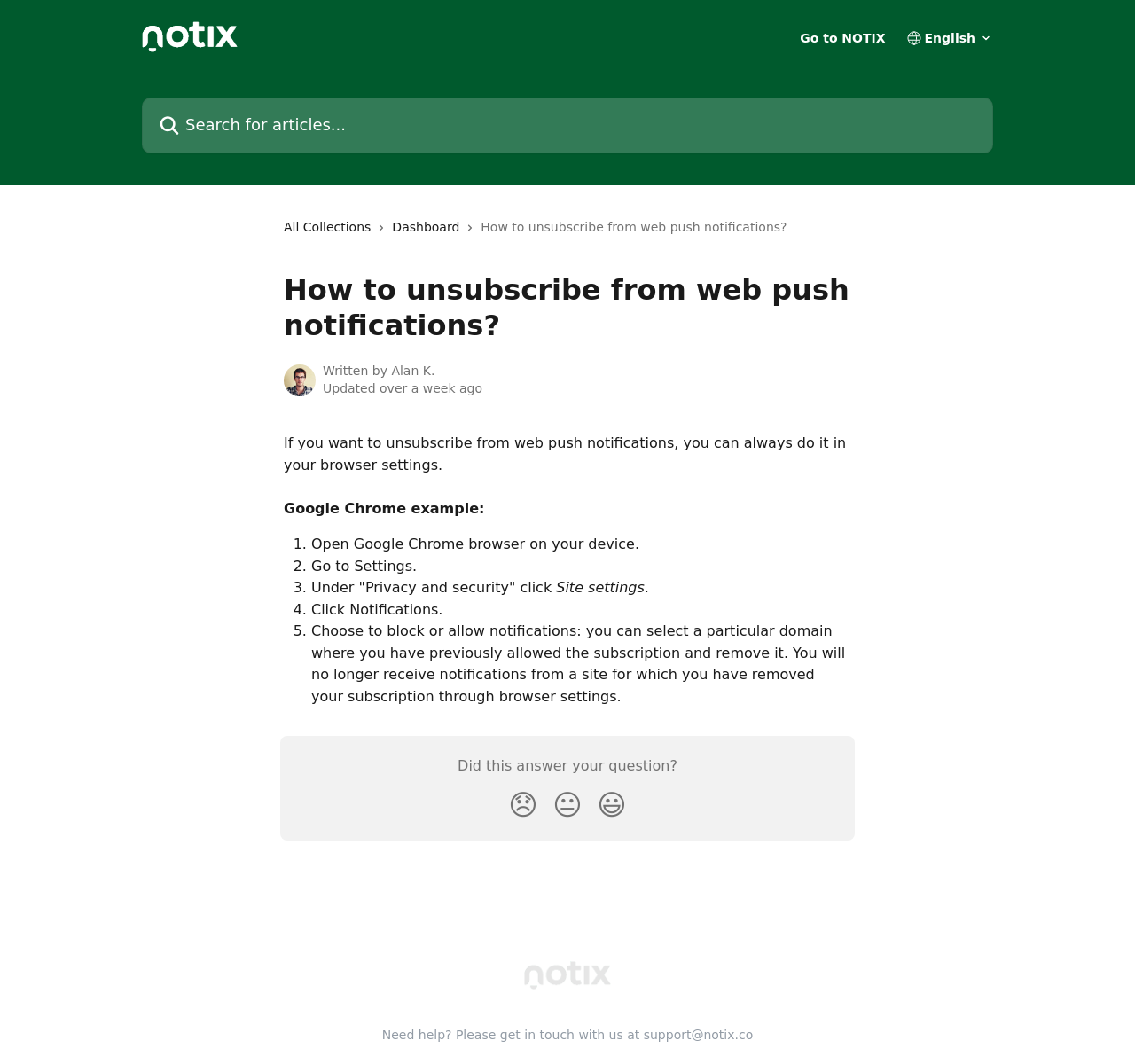Identify the bounding box coordinates of the clickable region necessary to fulfill the following instruction: "Click on Dashboard". The bounding box coordinates should be four float numbers between 0 and 1, i.e., [left, top, right, bottom].

[0.346, 0.204, 0.411, 0.223]